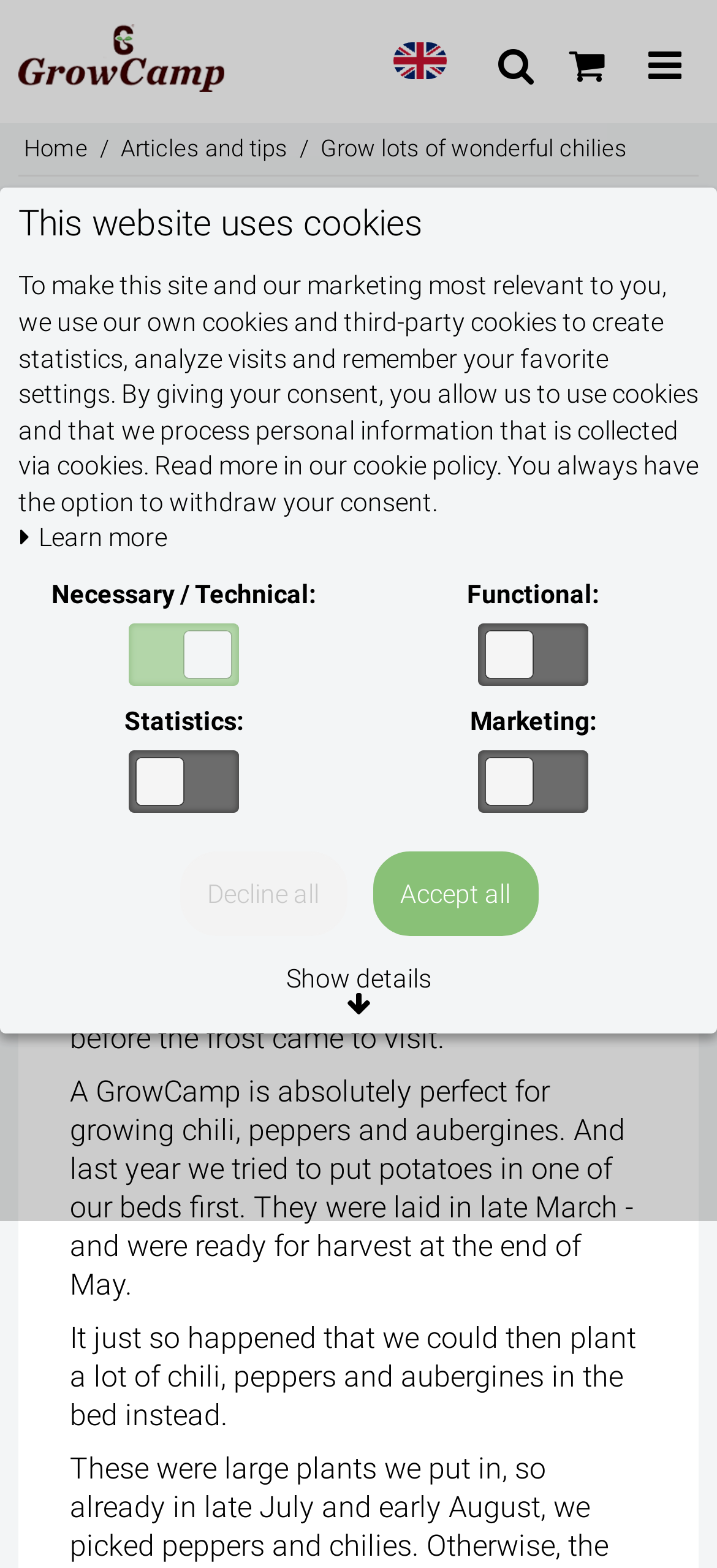Locate the bounding box coordinates of the element that needs to be clicked to carry out the instruction: "Go to the Home page". The coordinates should be given as four float numbers ranging from 0 to 1, i.e., [left, top, right, bottom].

[0.034, 0.086, 0.123, 0.105]